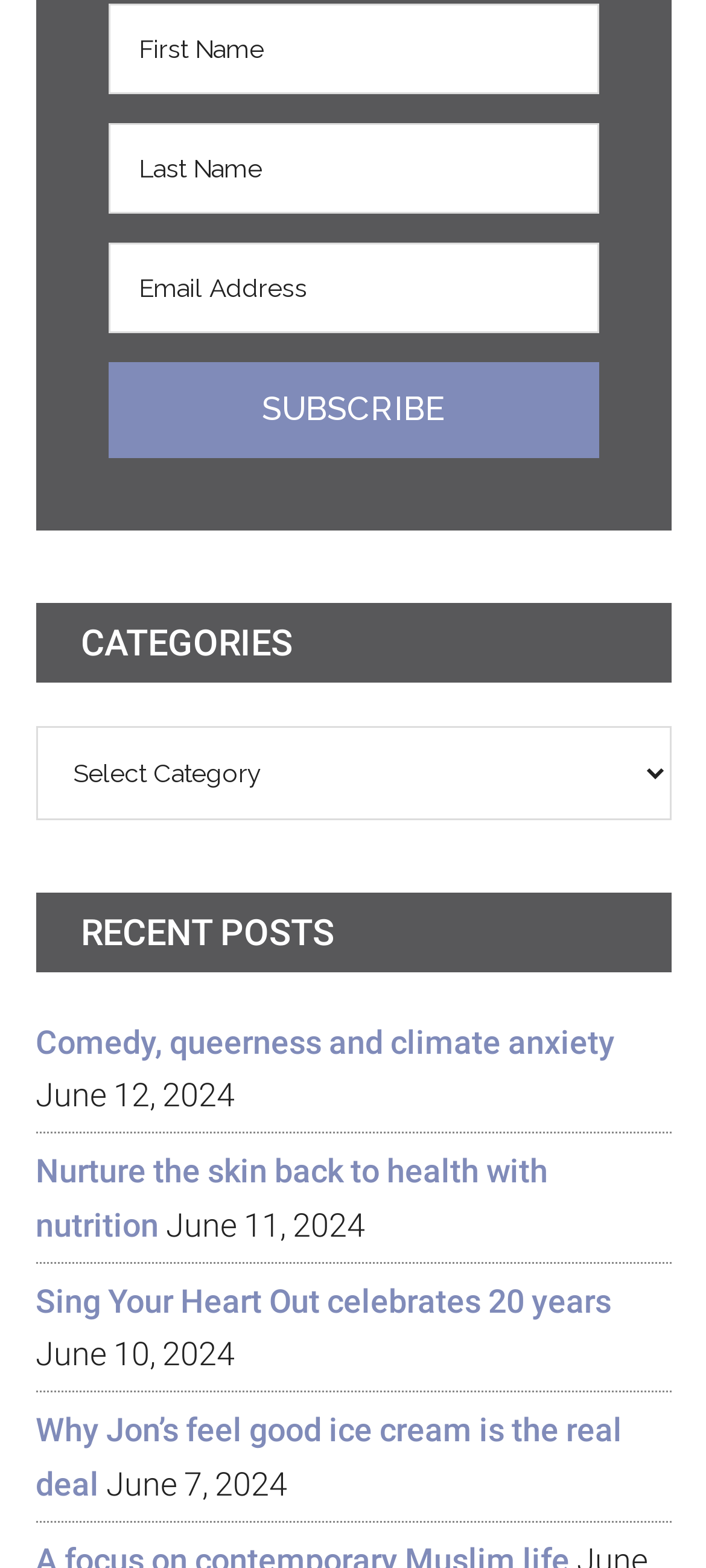What is the purpose of the 'Subscribe' button?
Please answer the question as detailed as possible.

The 'Subscribe' button is located below the 'Email Address' textbox, which is required, suggesting that the user needs to provide their email address to subscribe to something. The button's purpose is to submit the user's email address to receive updates or newsletters.